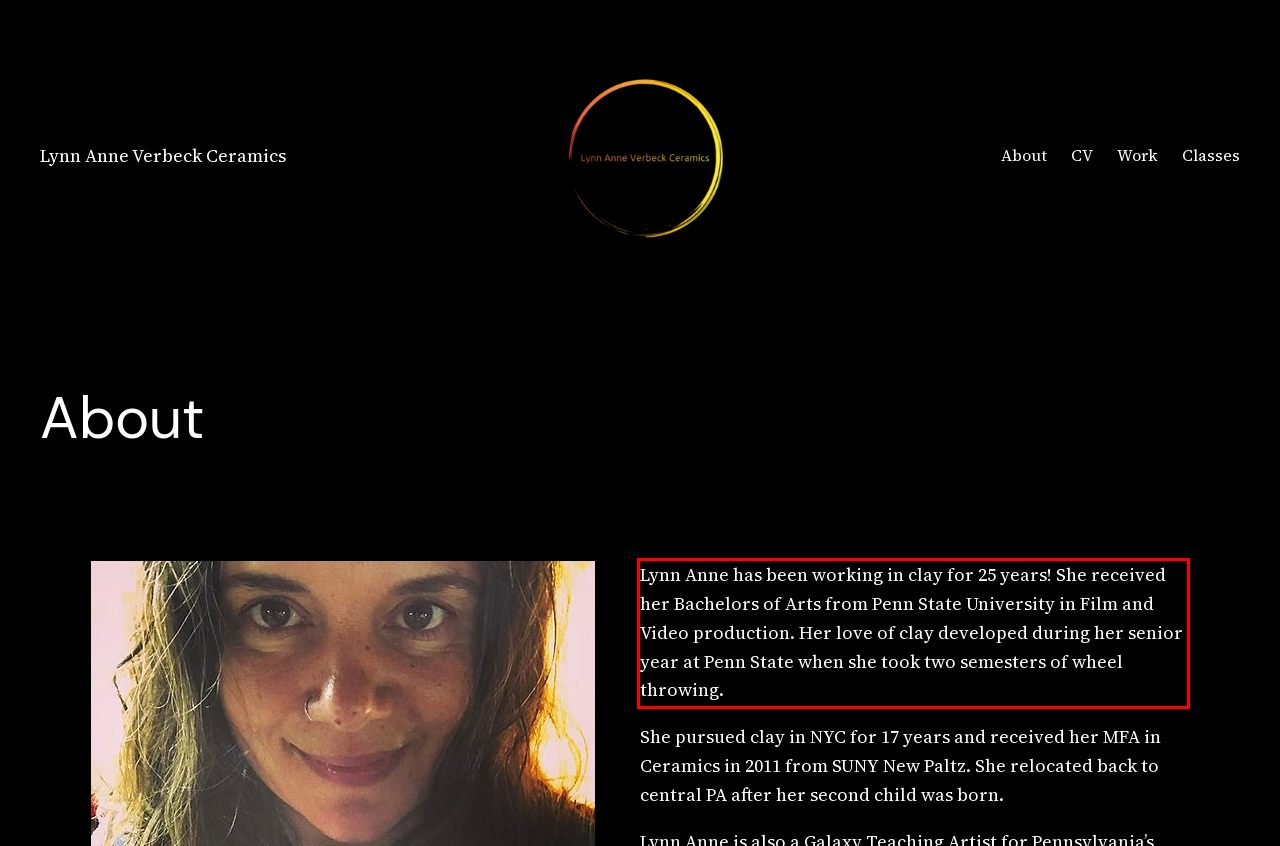Please examine the screenshot of the webpage and read the text present within the red rectangle bounding box.

Lynn Anne has been working in clay for 25 years! She received her Bachelors of Arts from Penn State University in Film and Video production. Her love of clay developed during her senior year at Penn State when she took two semesters of wheel throwing.